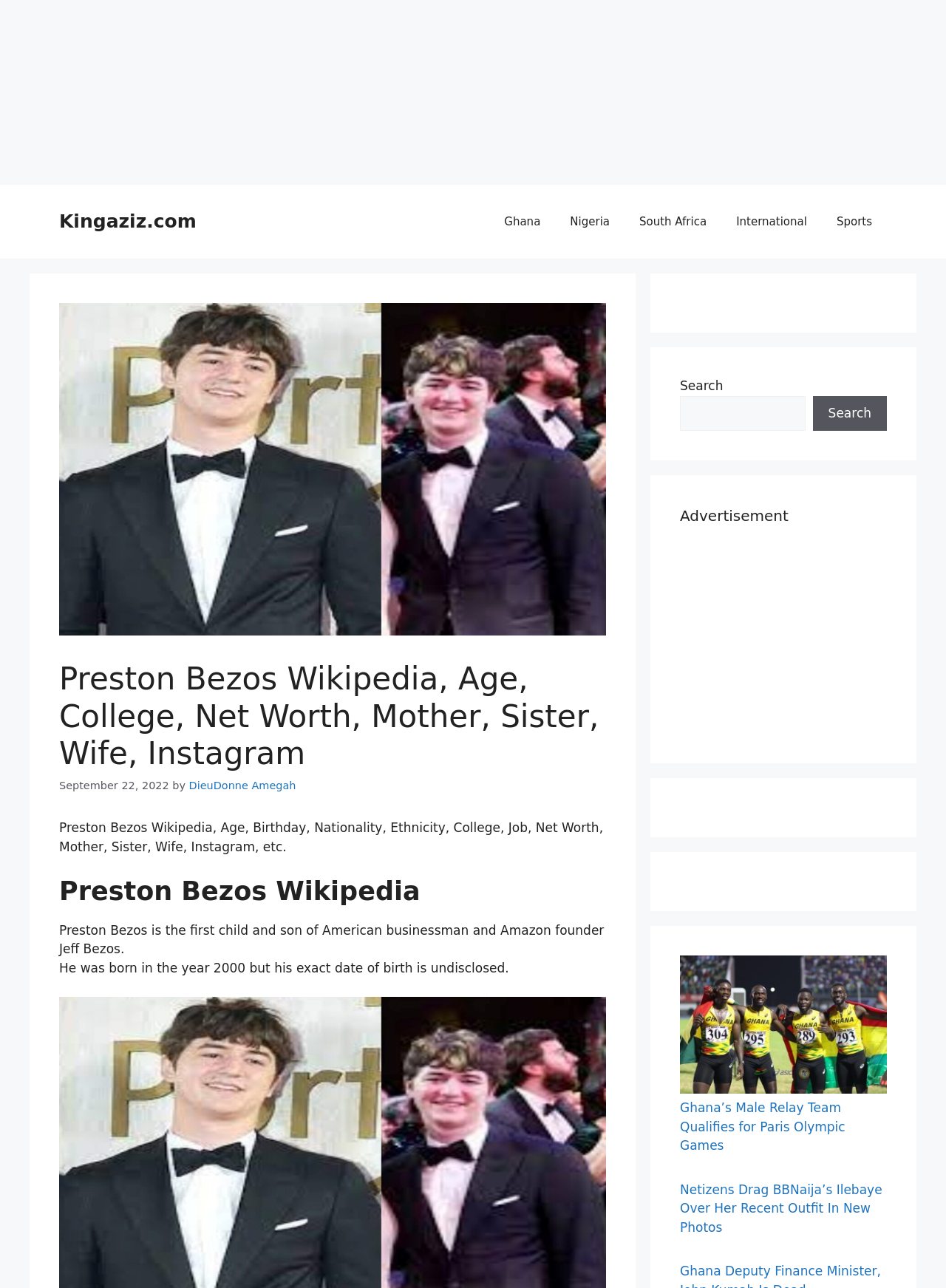In which year was Preston Bezos born?
Refer to the image and respond with a one-word or short-phrase answer.

2000